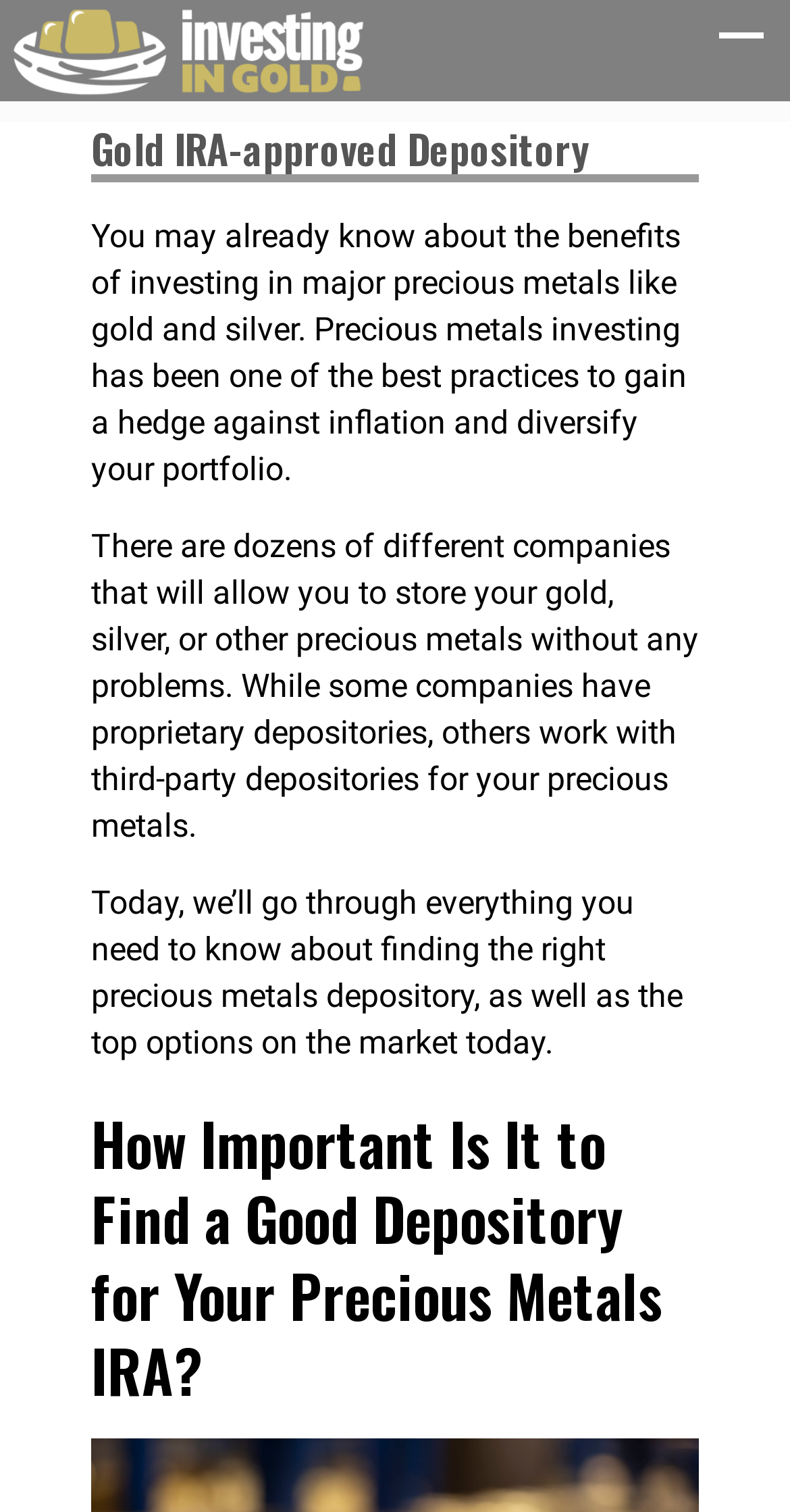What is the focus of the second paragraph of text?
Please respond to the question with as much detail as possible.

The second paragraph of text mentions 'dozens of different companies that will allow you to store your gold, silver, or other precious metals without any problems', which indicates that it is discussing depositories for precious metals.